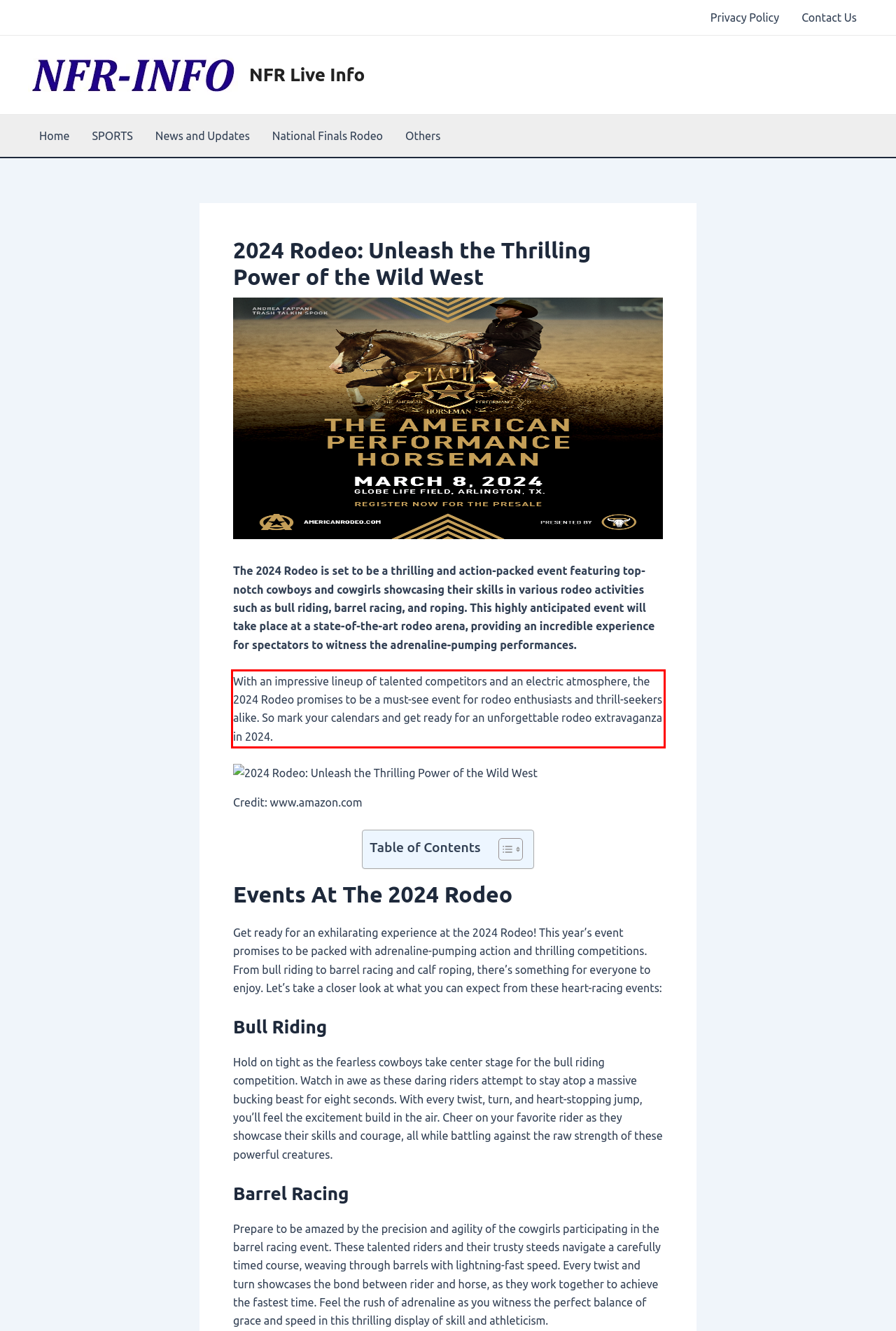From the given screenshot of a webpage, identify the red bounding box and extract the text content within it.

With an impressive lineup of talented competitors and an electric atmosphere, the 2024 Rodeo promises to be a must-see event for rodeo enthusiasts and thrill-seekers alike. So mark your calendars and get ready for an unforgettable rodeo extravaganza in 2024.